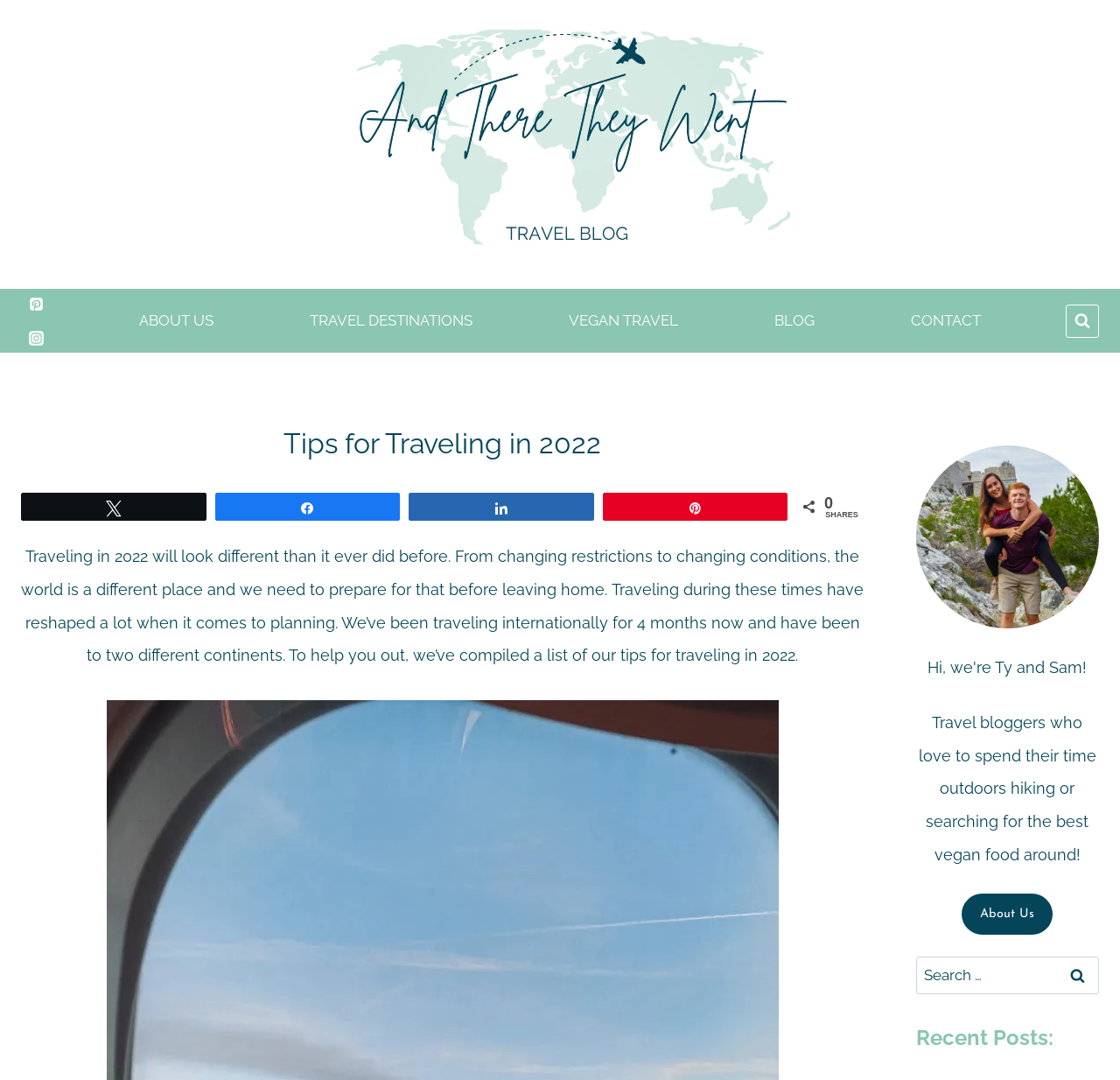Show the bounding box coordinates of the region that should be clicked to follow the instruction: "View the ABOUT US page."

[0.081, 0.278, 0.234, 0.316]